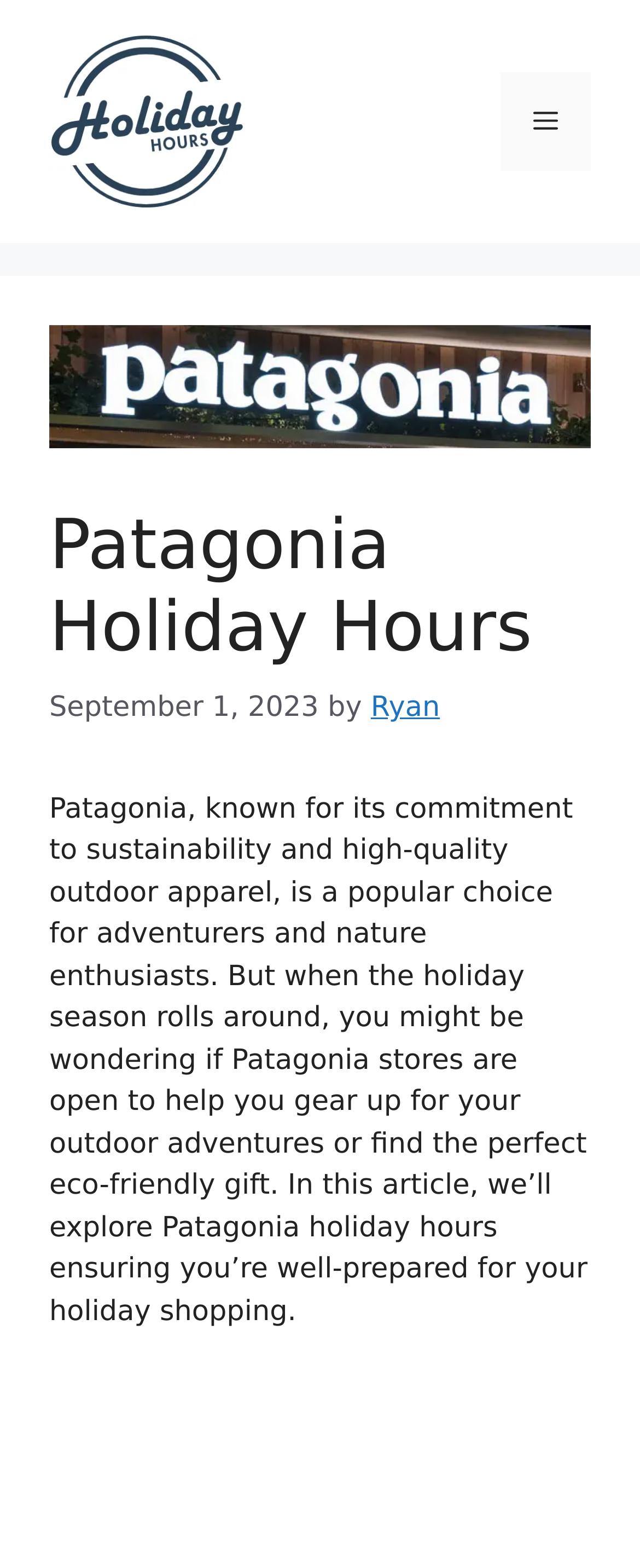Generate a comprehensive description of the contents of the webpage.

The webpage is about Patagonia holiday hours, with a focus on providing information about the store's opening and closing hours during the holiday season. 

At the top of the page, there is a banner that spans the entire width, with a link to "Holiday Hours" on the left side, accompanied by a small image. On the right side of the banner, there is a navigation menu toggle button labeled "Menu" and an image of a Patagonia store.

Below the banner, there is a header section that takes up most of the page's width. It contains a heading that reads "Patagonia Holiday Hours" and a time element that displays the current date, September 1, 2023. Next to the time element, there is a text "by" followed by a link to "Ryan".

The main content of the page is a block of text that provides an introduction to Patagonia and its commitment to sustainability and high-quality outdoor apparel. The text also explains the purpose of the article, which is to provide information about Patagonia holiday hours to help readers prepare for their holiday shopping.